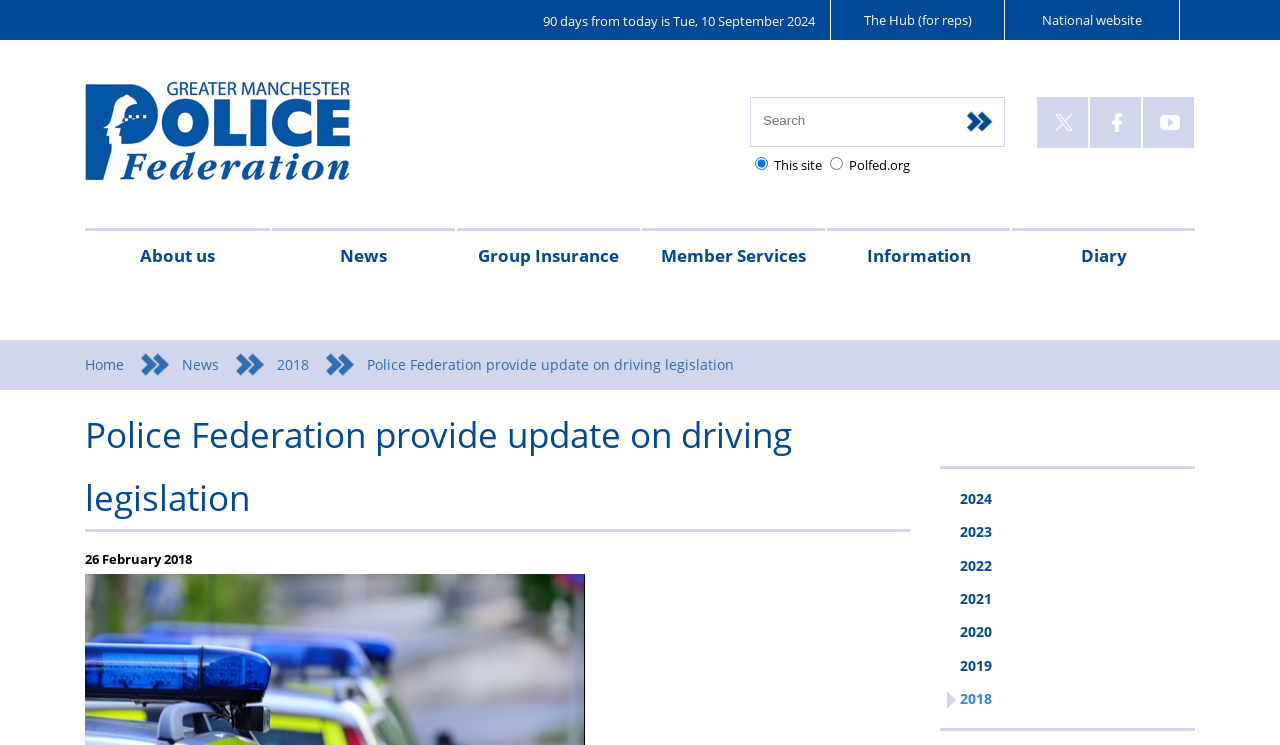Locate the bounding box coordinates of the clickable area needed to fulfill the instruction: "Click on the 'CONTACT' link".

None